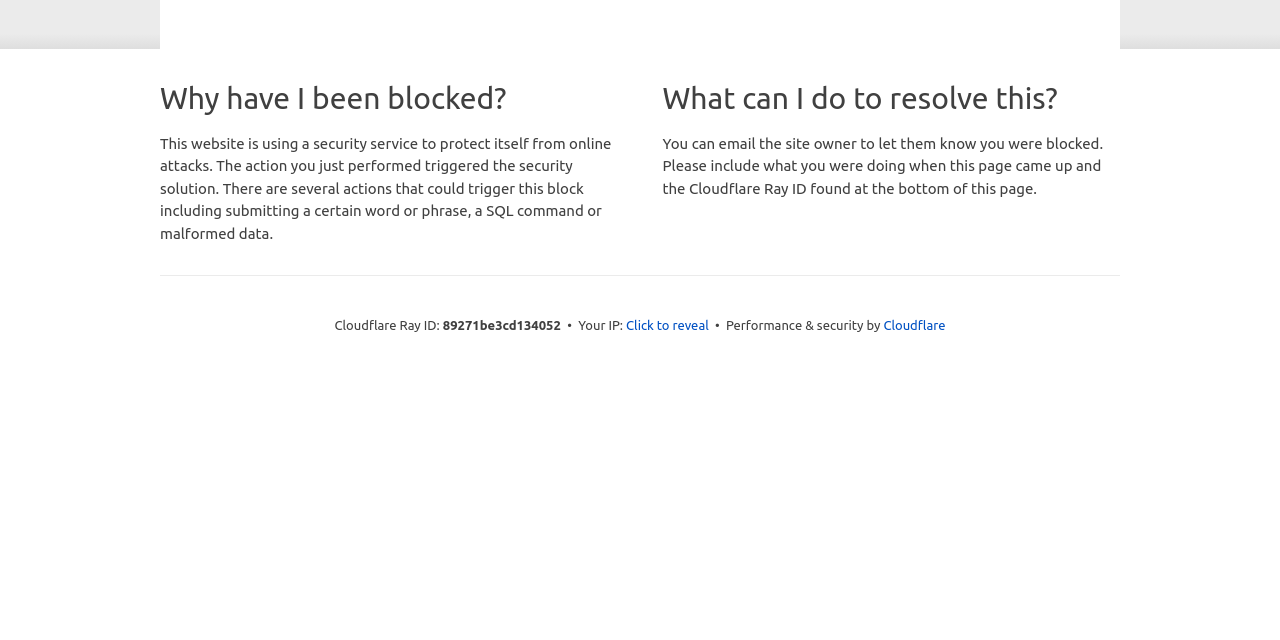For the following element description, predict the bounding box coordinates in the format (top-left x, top-left y, bottom-right x, bottom-right y). All values should be floating point numbers between 0 and 1. Description: Click to reveal

[0.489, 0.495, 0.554, 0.525]